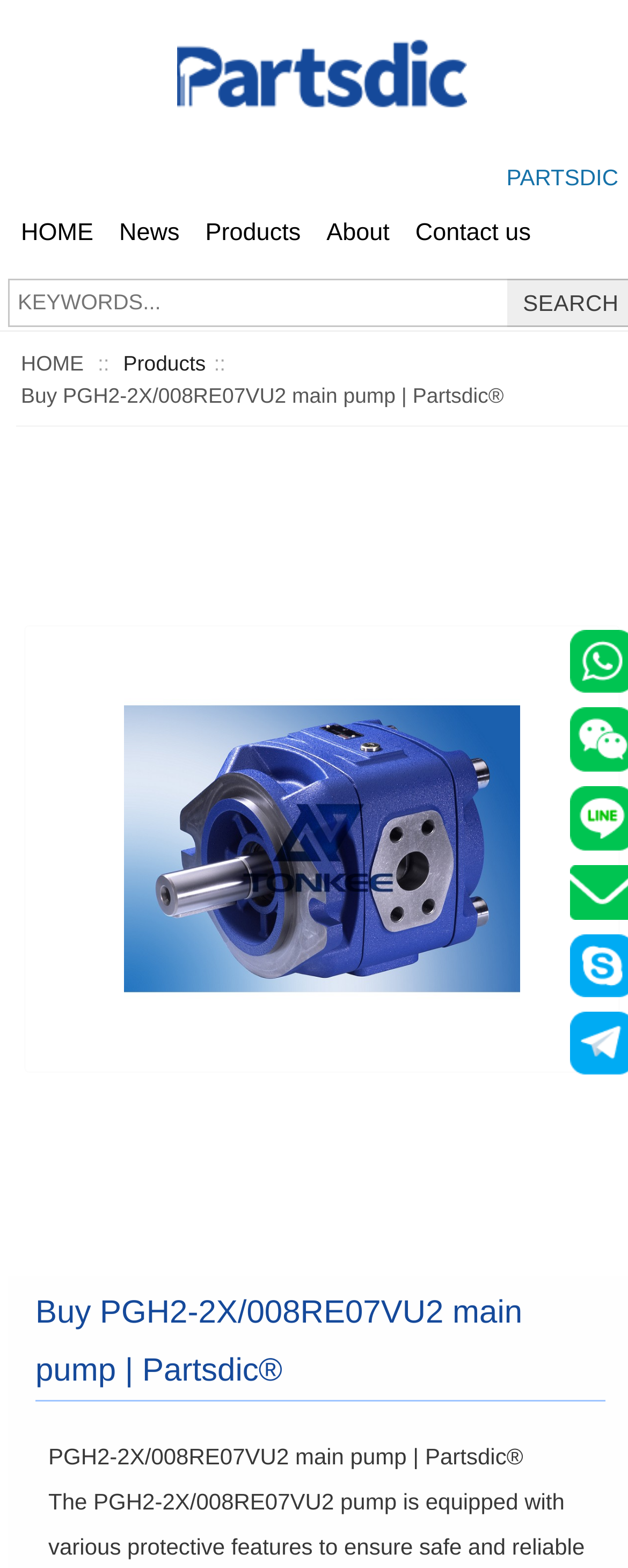Locate the bounding box coordinates of the region to be clicked to comply with the following instruction: "search for products". The coordinates must be four float numbers between 0 and 1, in the form [left, top, right, bottom].

[0.013, 0.178, 0.808, 0.209]